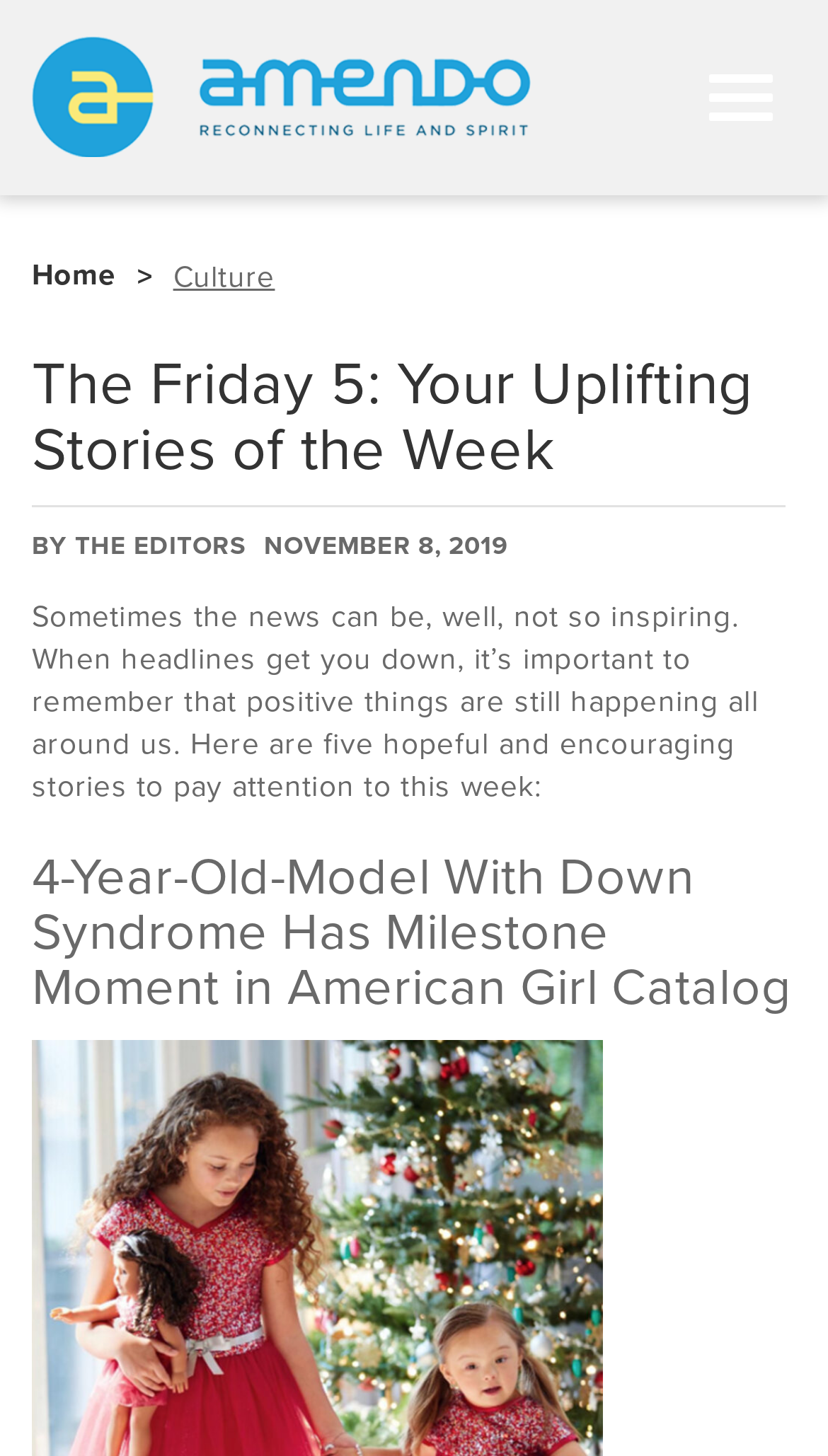Analyze the image and provide a detailed answer to the question: Who wrote the article?

I found the author's name by looking at the link element with the text 'THE EDITORS' next to the 'BY' text, which is a common indicator of the author's name.